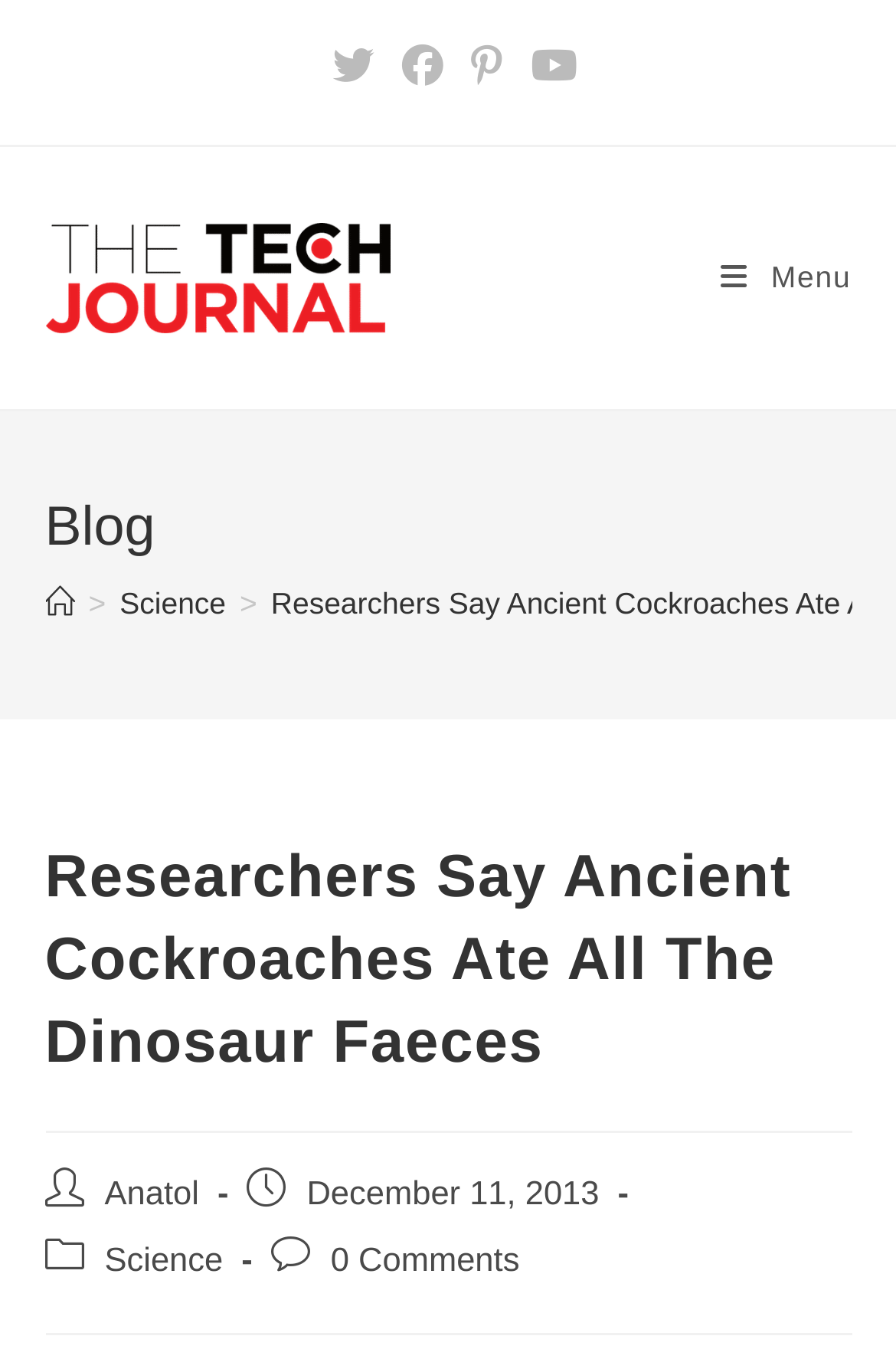Please locate the bounding box coordinates for the element that should be clicked to achieve the following instruction: "Share via link". Ensure the coordinates are given as four float numbers between 0 and 1, i.e., [left, top, right, bottom].

None